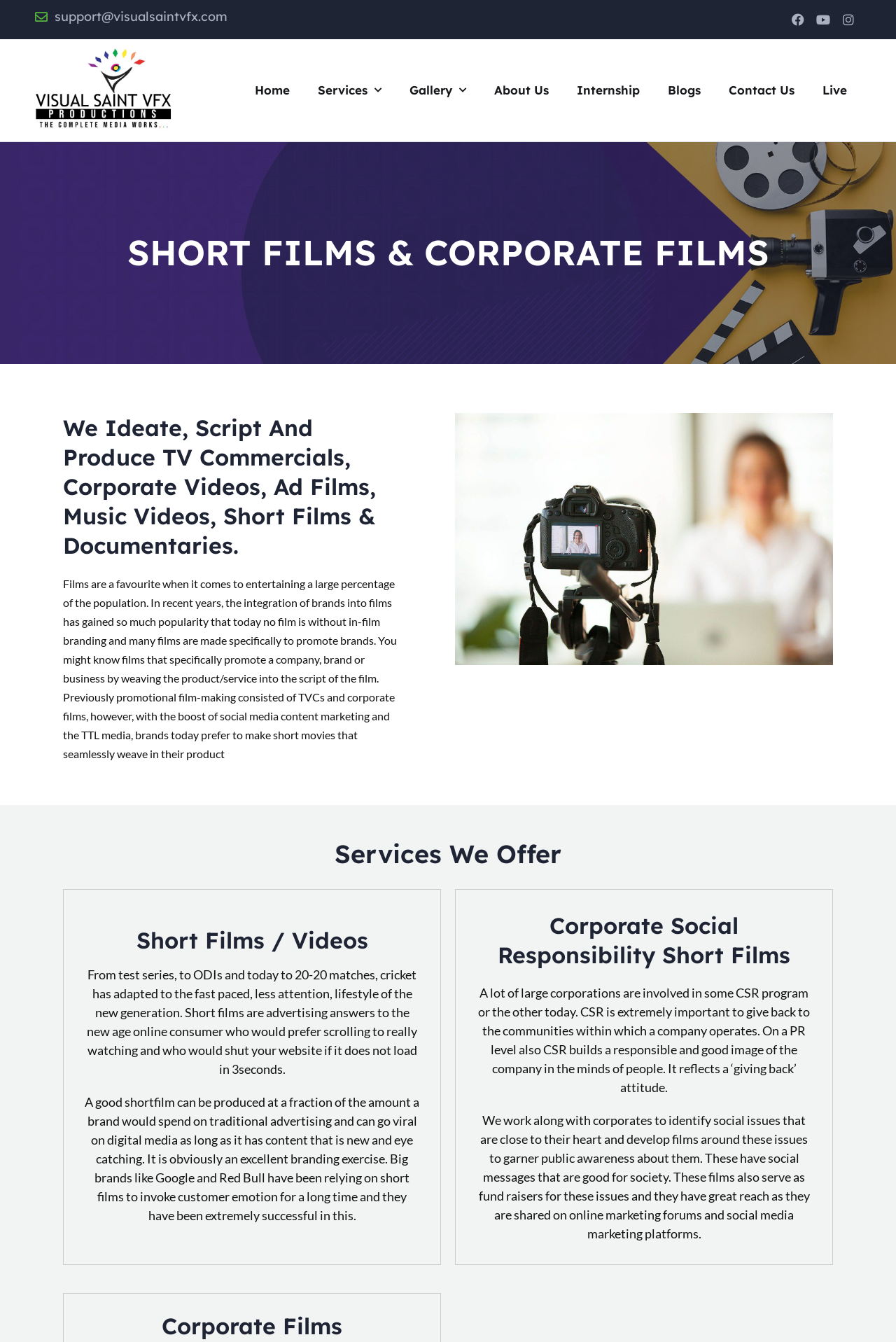Can you specify the bounding box coordinates for the region that should be clicked to fulfill this instruction: "Go to services".

None